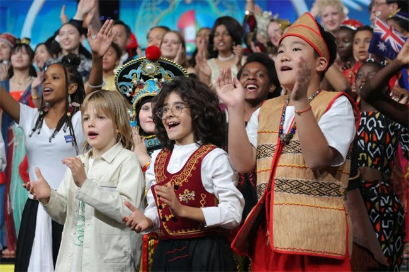What is the girl in the foreground wearing?
Based on the screenshot, give a detailed explanation to answer the question.

The girl in the foreground is wearing a folkloric dress, which is a type of traditional clothing that is often worn during cultural celebrations. This suggests that she is also participating in the multicultural talent showcase and celebrating her heritage.